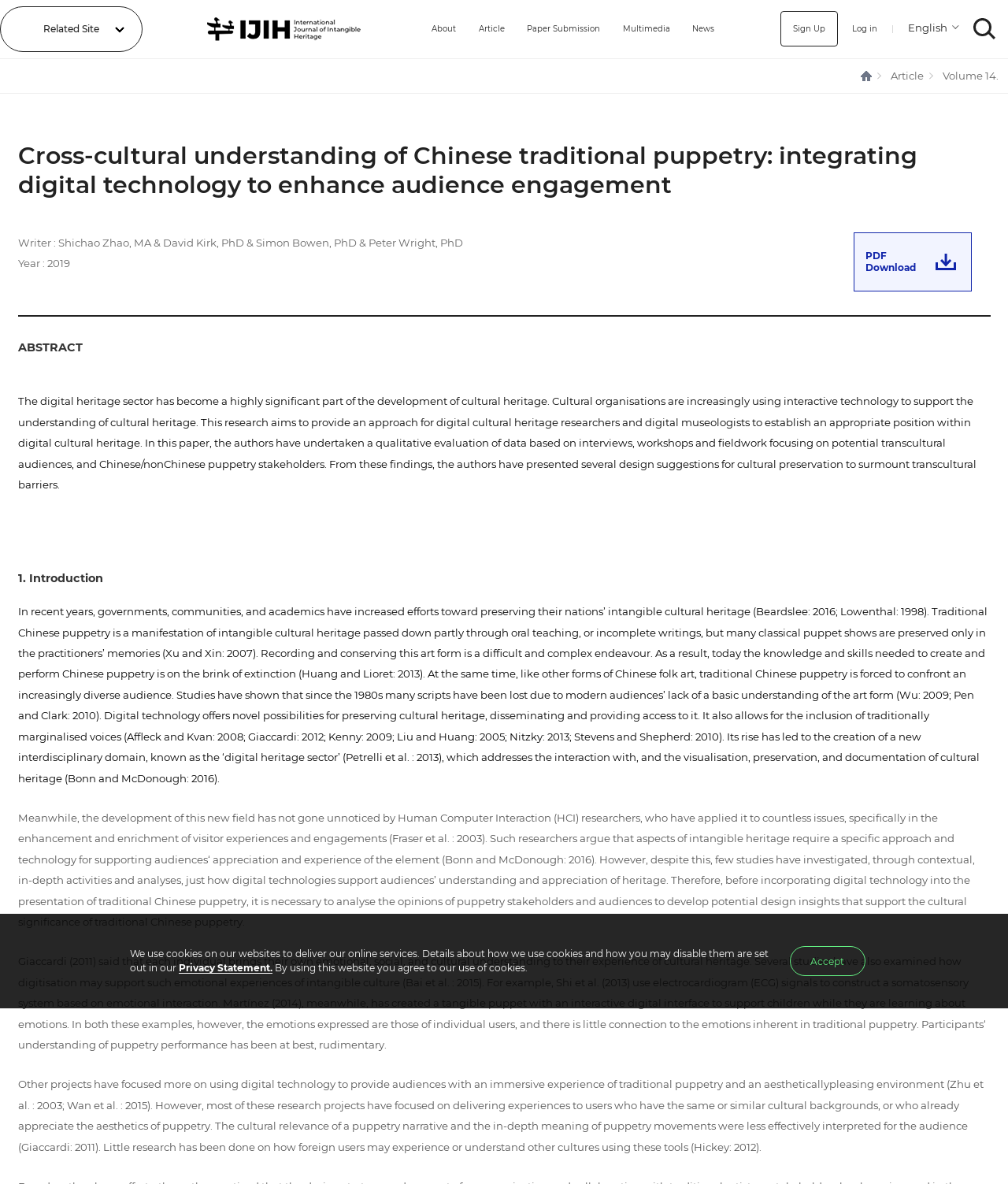Analyze the image and answer the question with as much detail as possible: 
What is the year of publication of the article?

I found the year of publication by looking at the static text element with the text 'Year : 2019'.